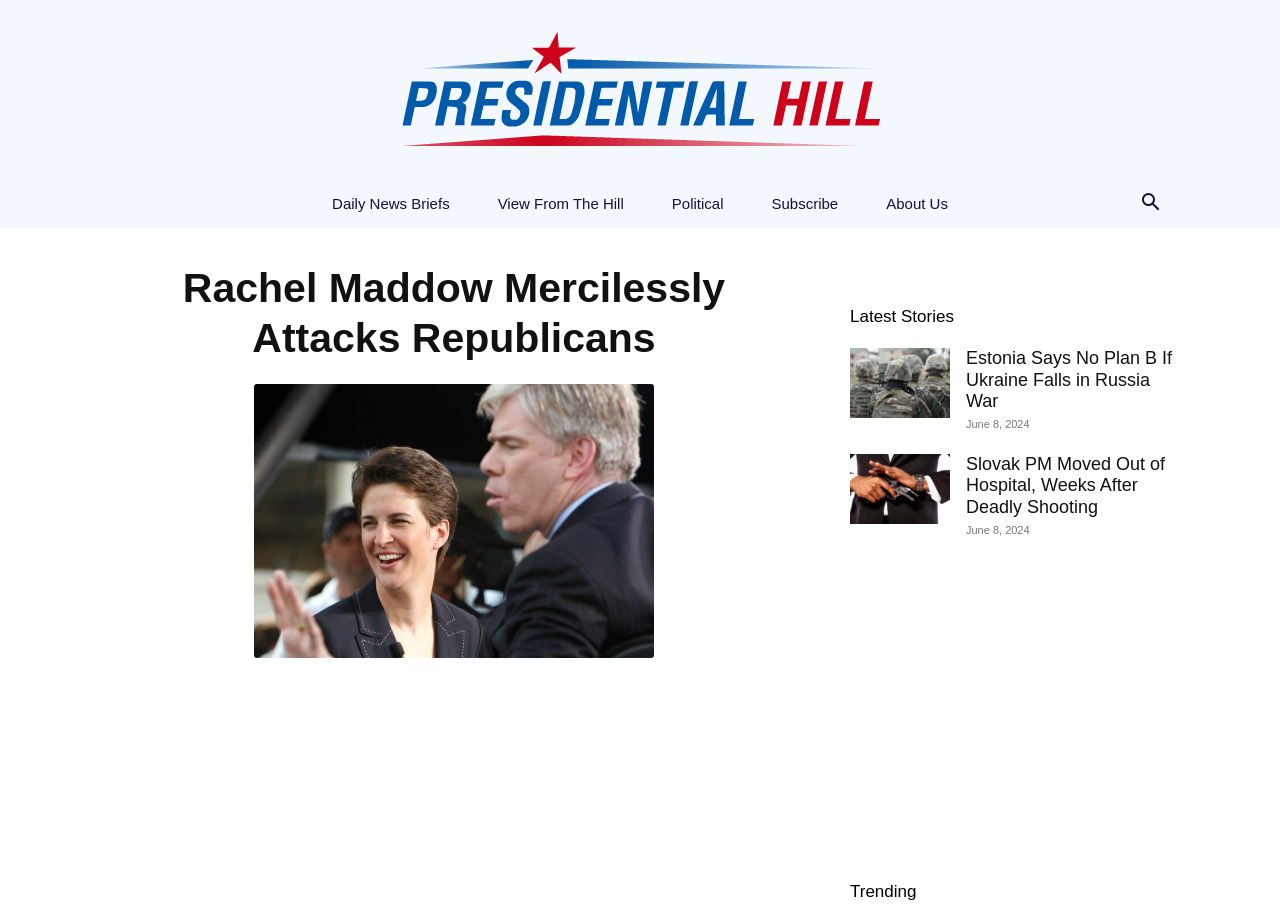Predict the bounding box of the UI element based on the description: "Political". The coordinates should be four float numbers between 0 and 1, formatted as [left, top, right, bottom].

[0.506, 0.196, 0.584, 0.249]